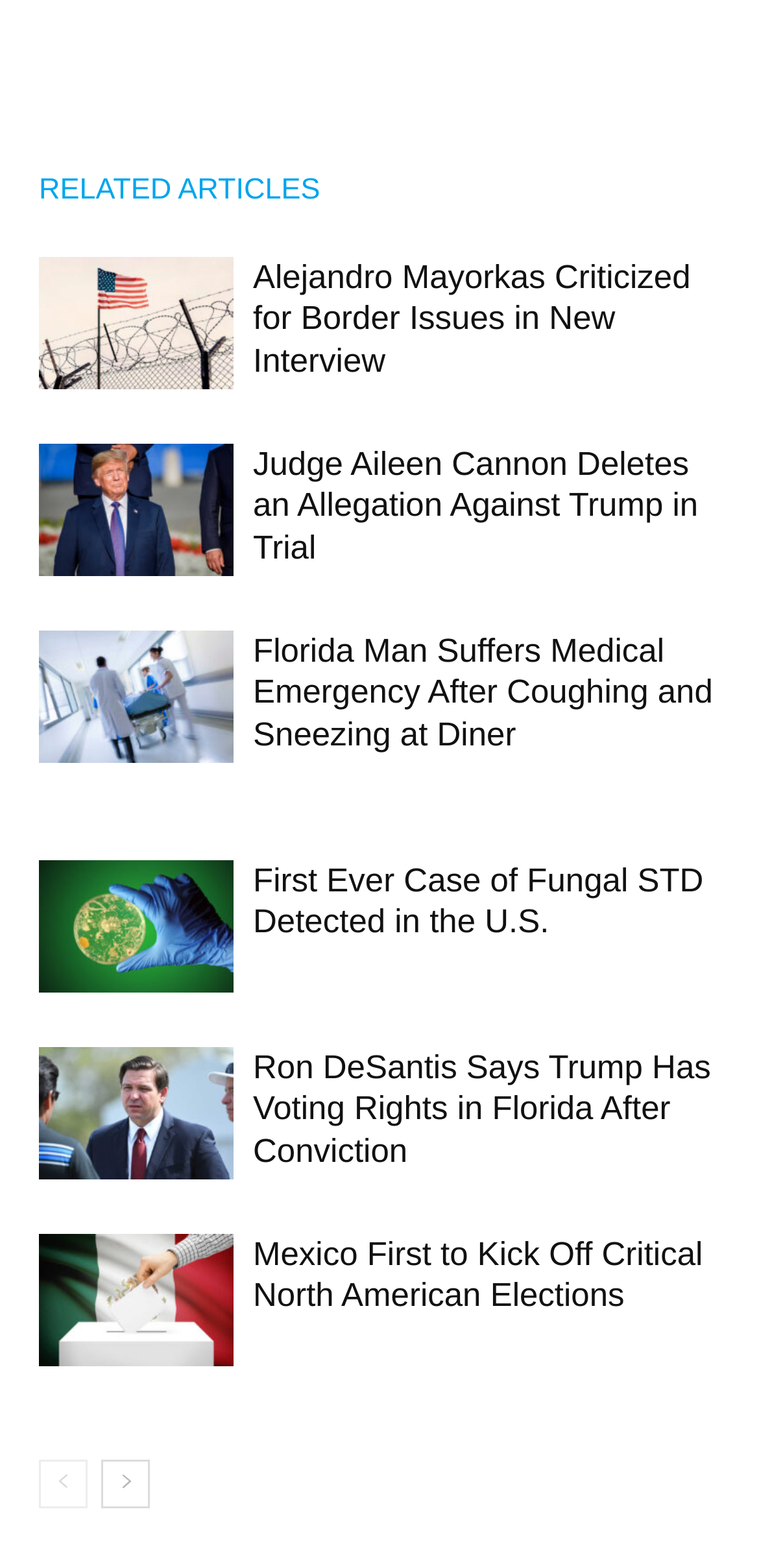Respond with a single word or phrase for the following question: 
What is the category of the articles on this page?

News